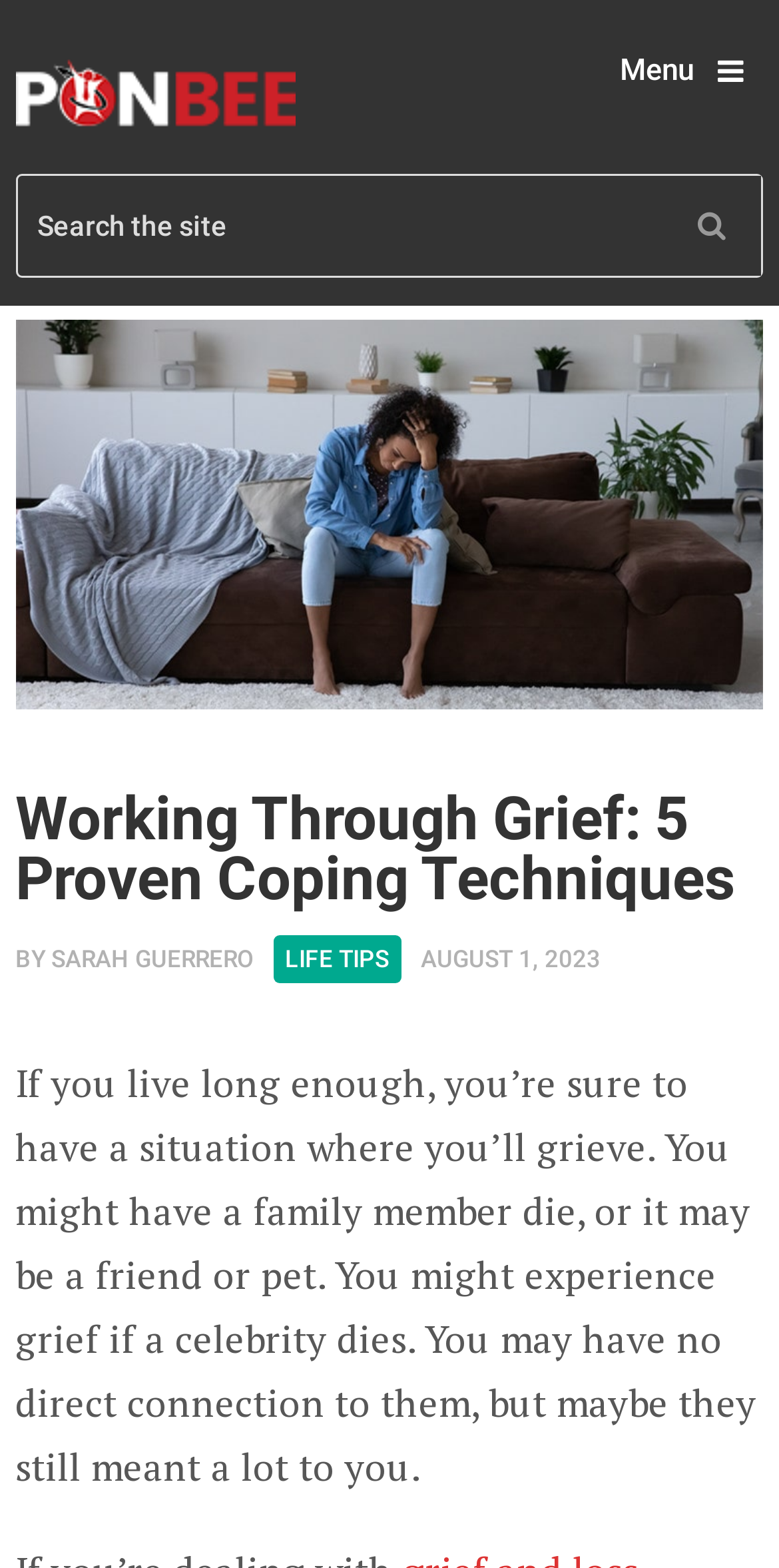Provide a comprehensive description of the webpage.

The webpage is about coping with grief, specifically discussing the topic of "Working Through Grief: 5 Proven Coping Techniques". At the top left of the page, there is a heading with the title "PONBEE" accompanied by a link and an image. To the right of this, there is a menu link with an icon. 

Below the top section, there is a search bar with a placeholder text "Search the site" that spans almost the entire width of the page. Above the search bar, there is a large image related to the topic of grief. 

The main content of the page is headed by a title "Working Through Grief: 5 Proven Coping Techniques" which is followed by the author's name "SARAH GUERRERO" and the category "LIFE TIPS". The date "AUGUST 1, 2023" is also displayed. 

The main article begins with a paragraph that discusses the inevitability of grief, citing examples such as the loss of a family member, friend, or pet, and even the death of a celebrity.